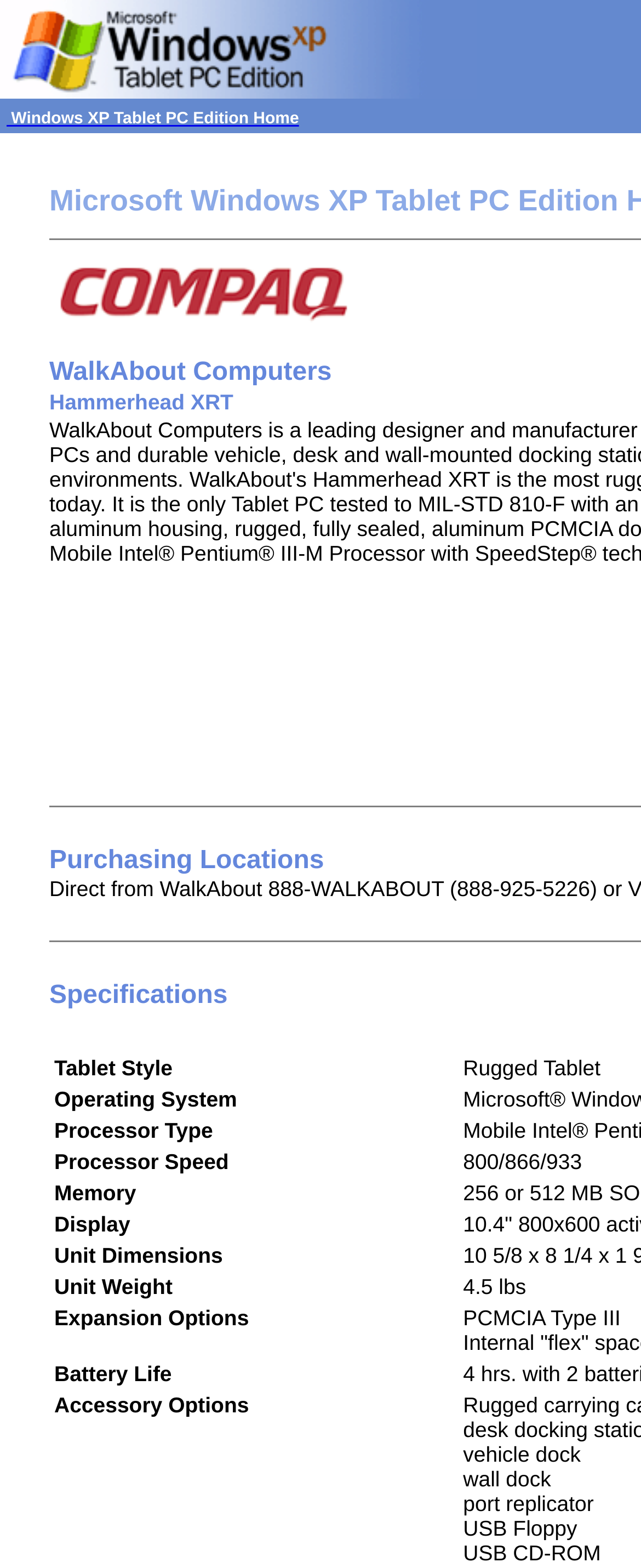Predict the bounding box for the UI component with the following description: "Specifications".

[0.077, 0.618, 0.355, 0.646]